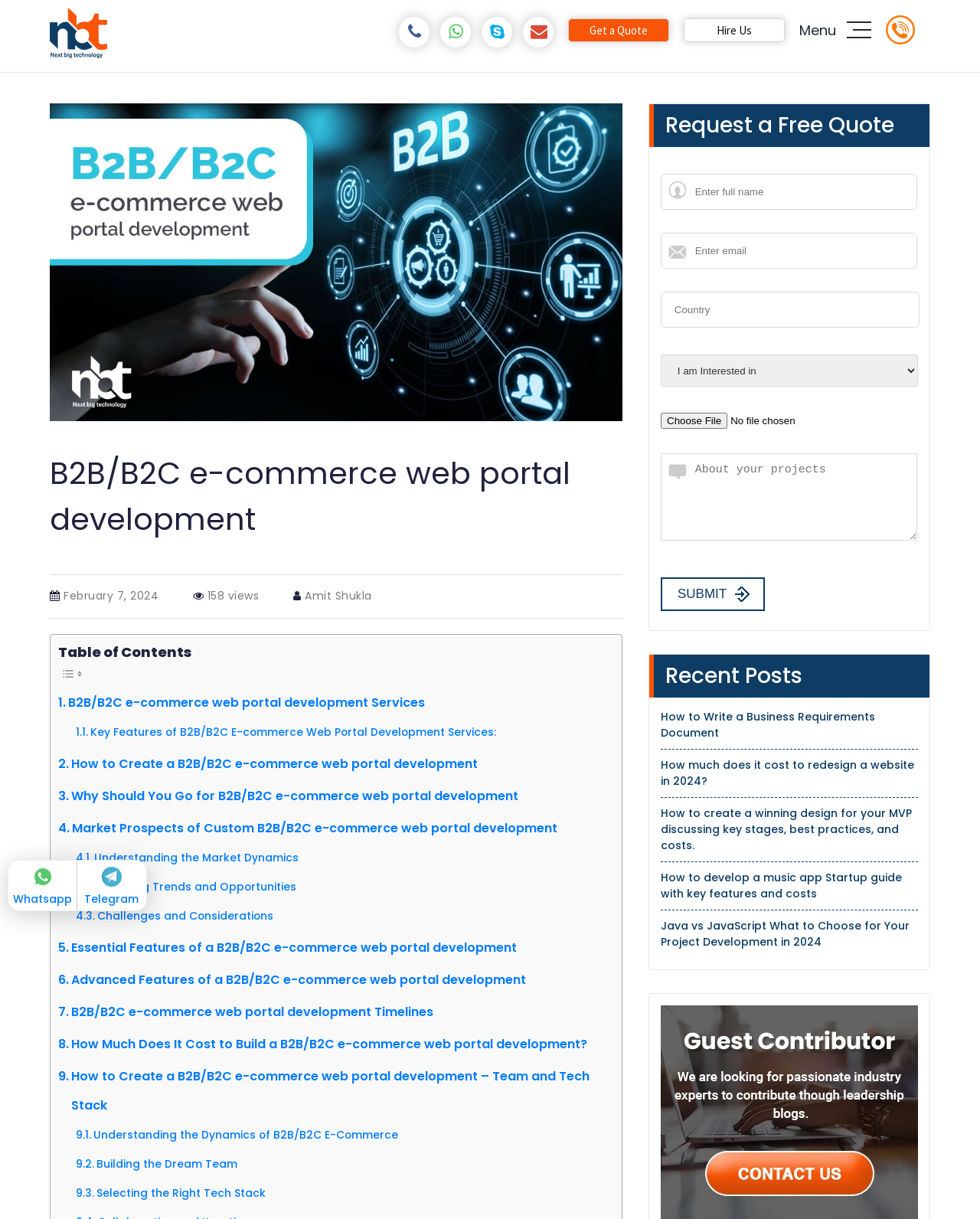Respond to the question below with a single word or phrase:
What is the company logo displayed on the top left?

nbt logo